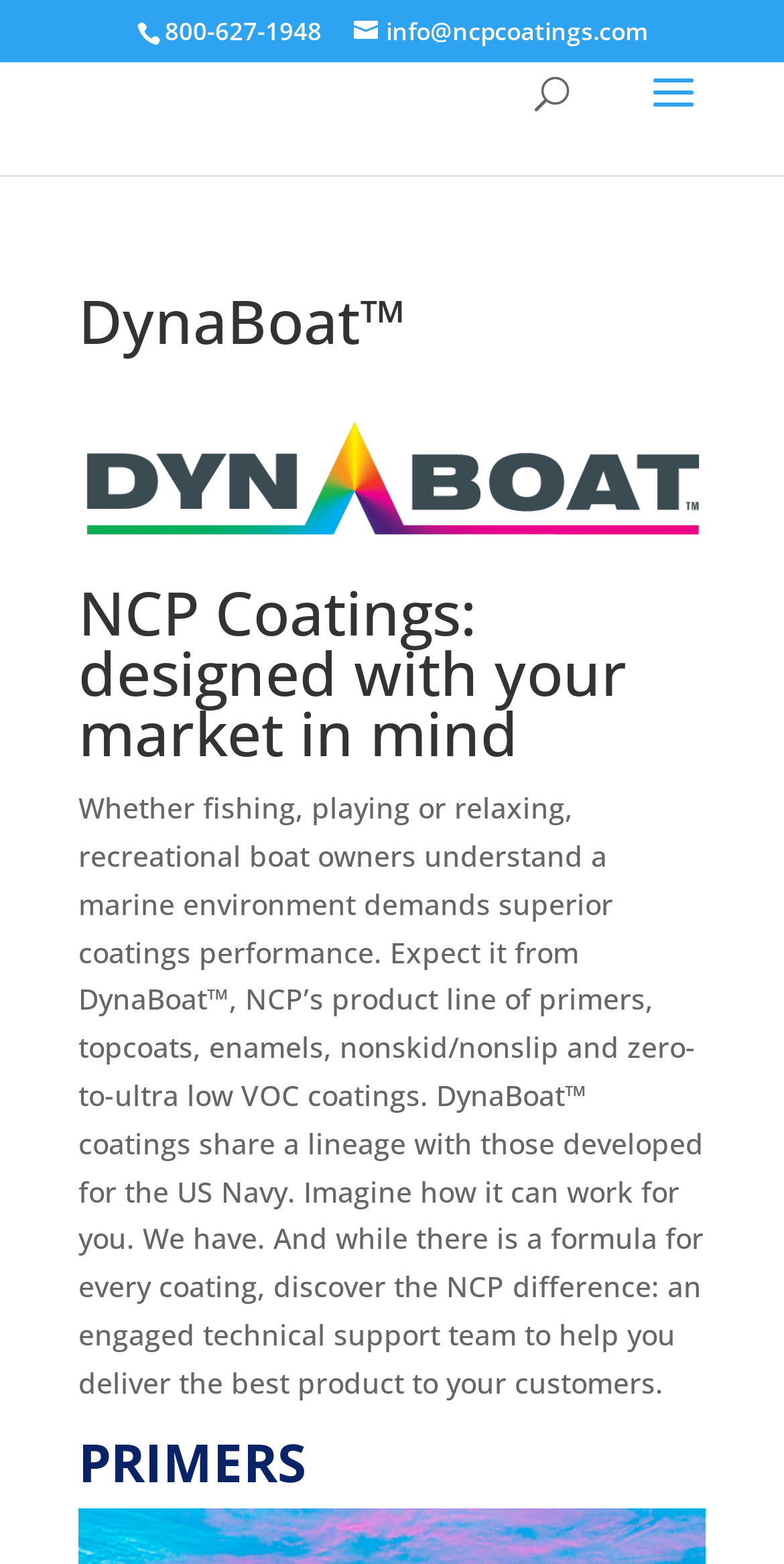Locate the bounding box of the user interface element based on this description: "name="s" placeholder="Search …" title="Search for:"".

[0.463, 0.039, 0.823, 0.042]